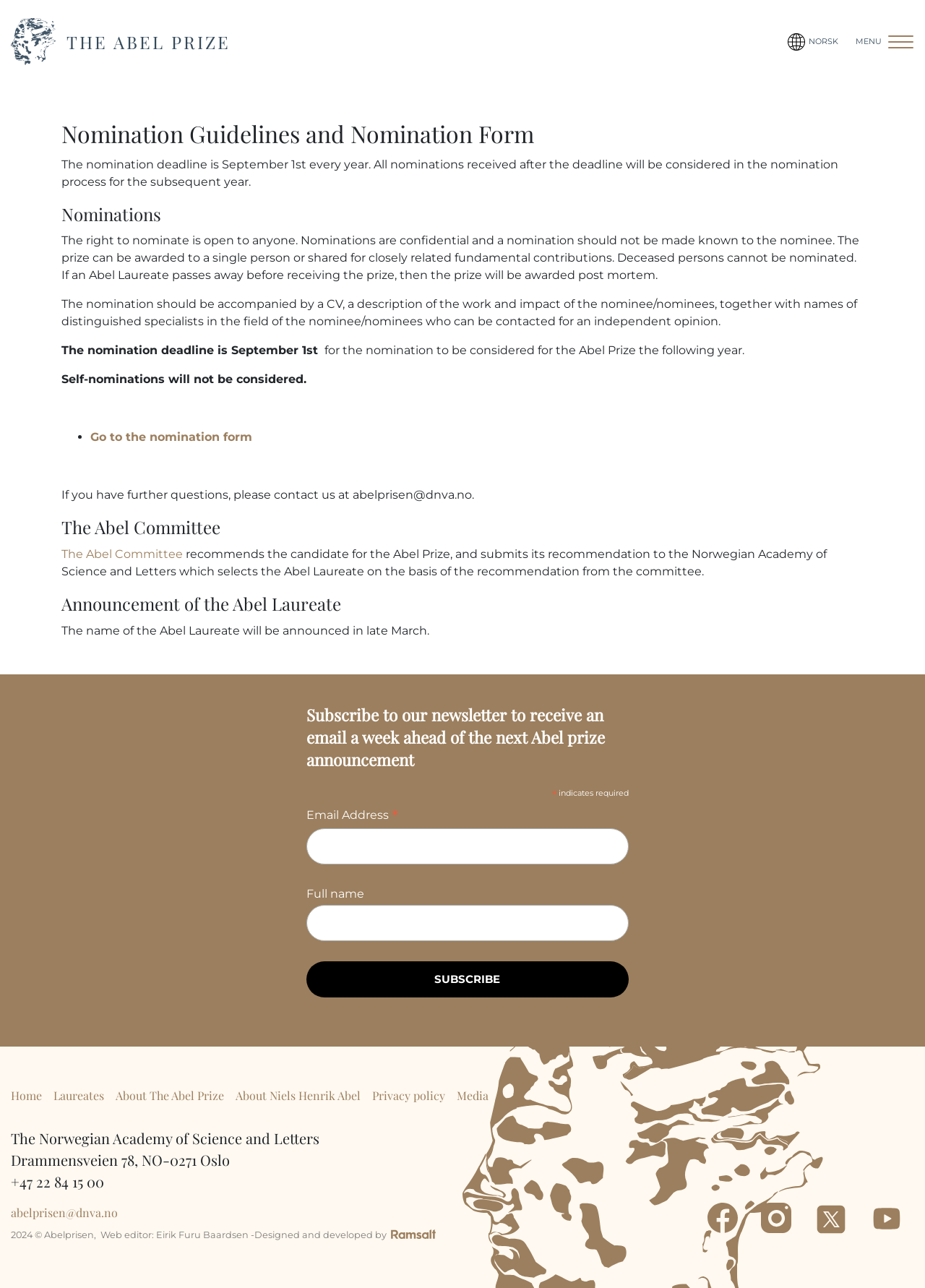Please identify the bounding box coordinates of the area I need to click to accomplish the following instruction: "Learn about the Abel Committee".

[0.066, 0.425, 0.198, 0.435]